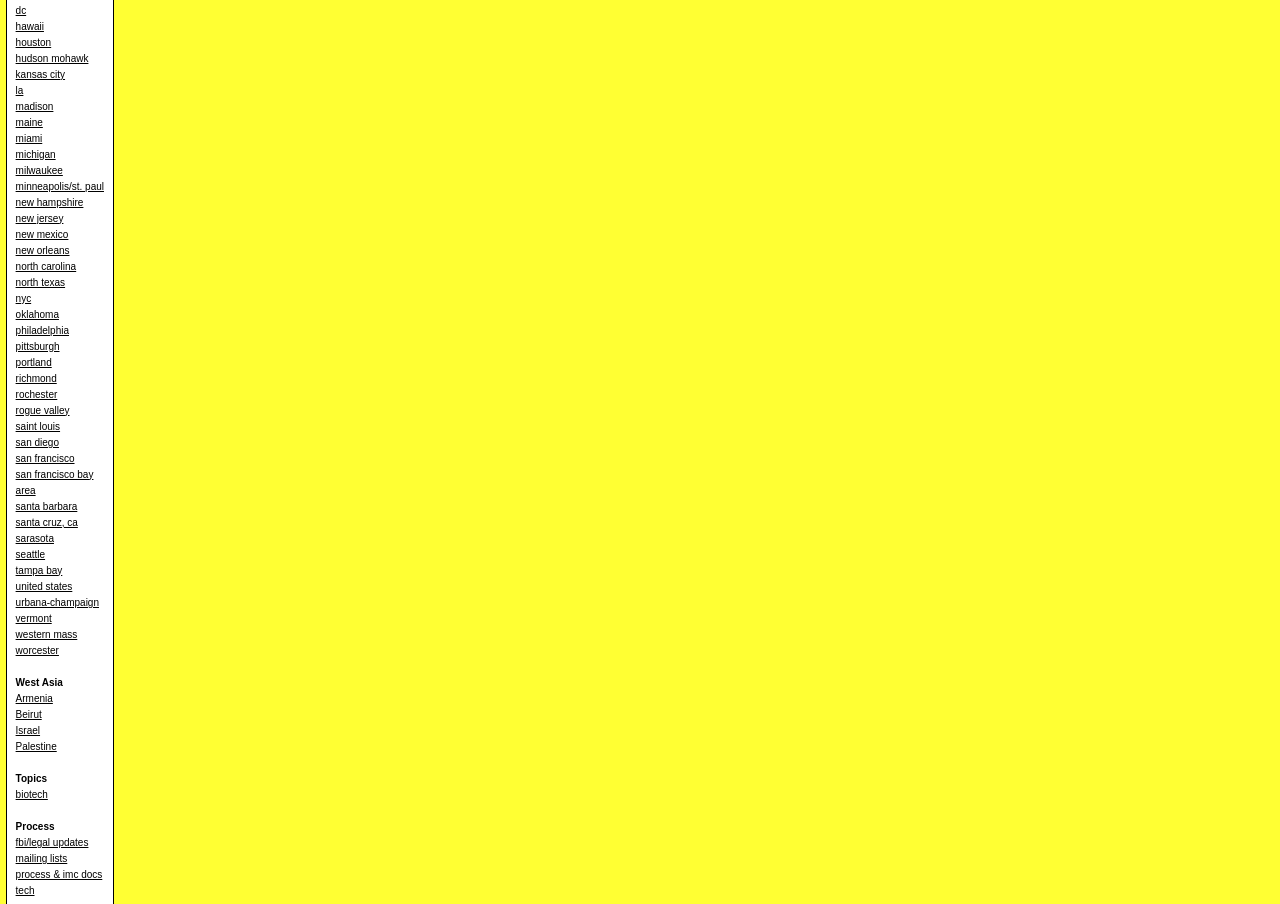What is the first topic listed under the 'Topics' category?
Answer with a single word or phrase, using the screenshot for reference.

biotech